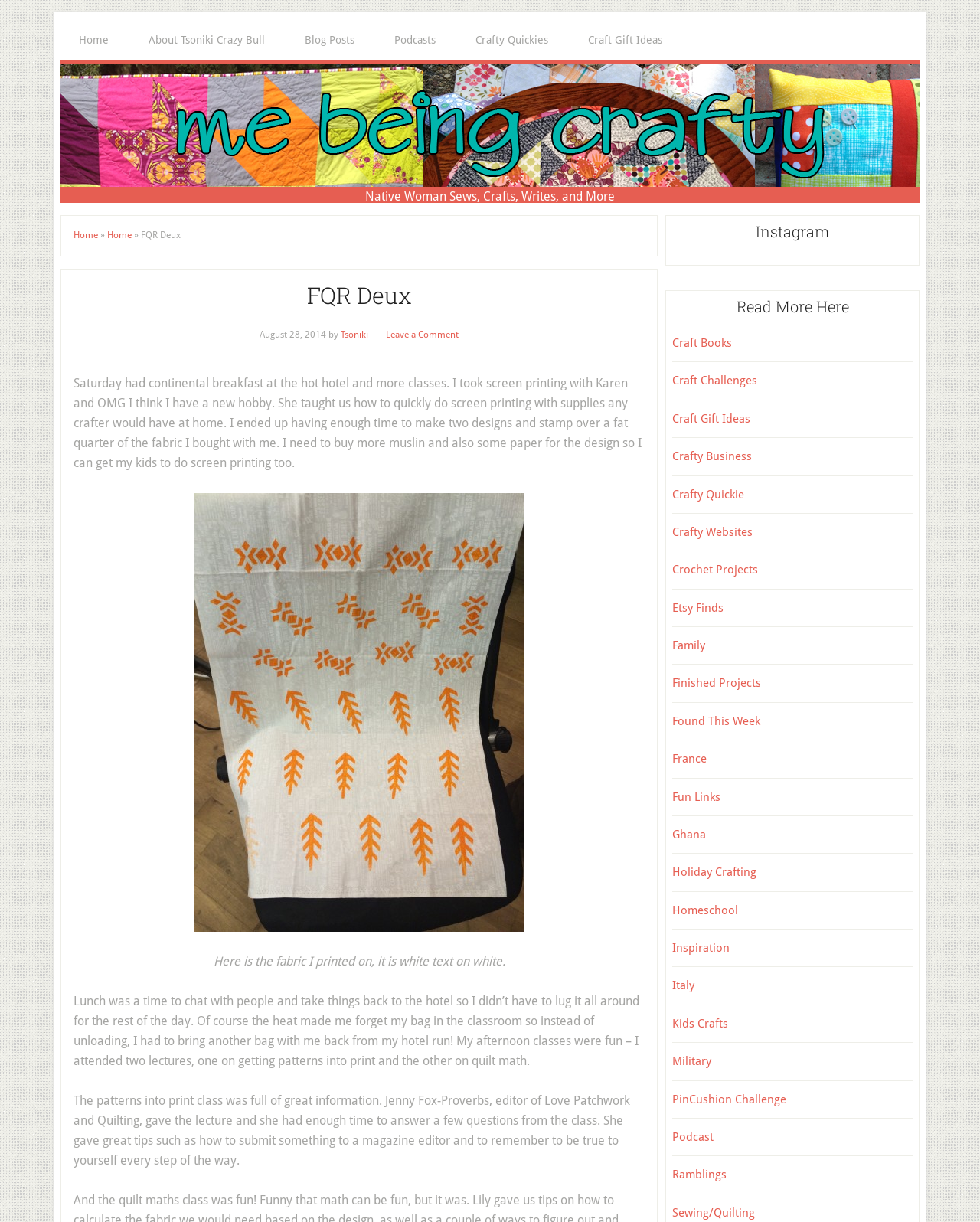Show the bounding box coordinates of the region that should be clicked to follow the instruction: "Click on the 'Home' link."

[0.062, 0.016, 0.13, 0.049]